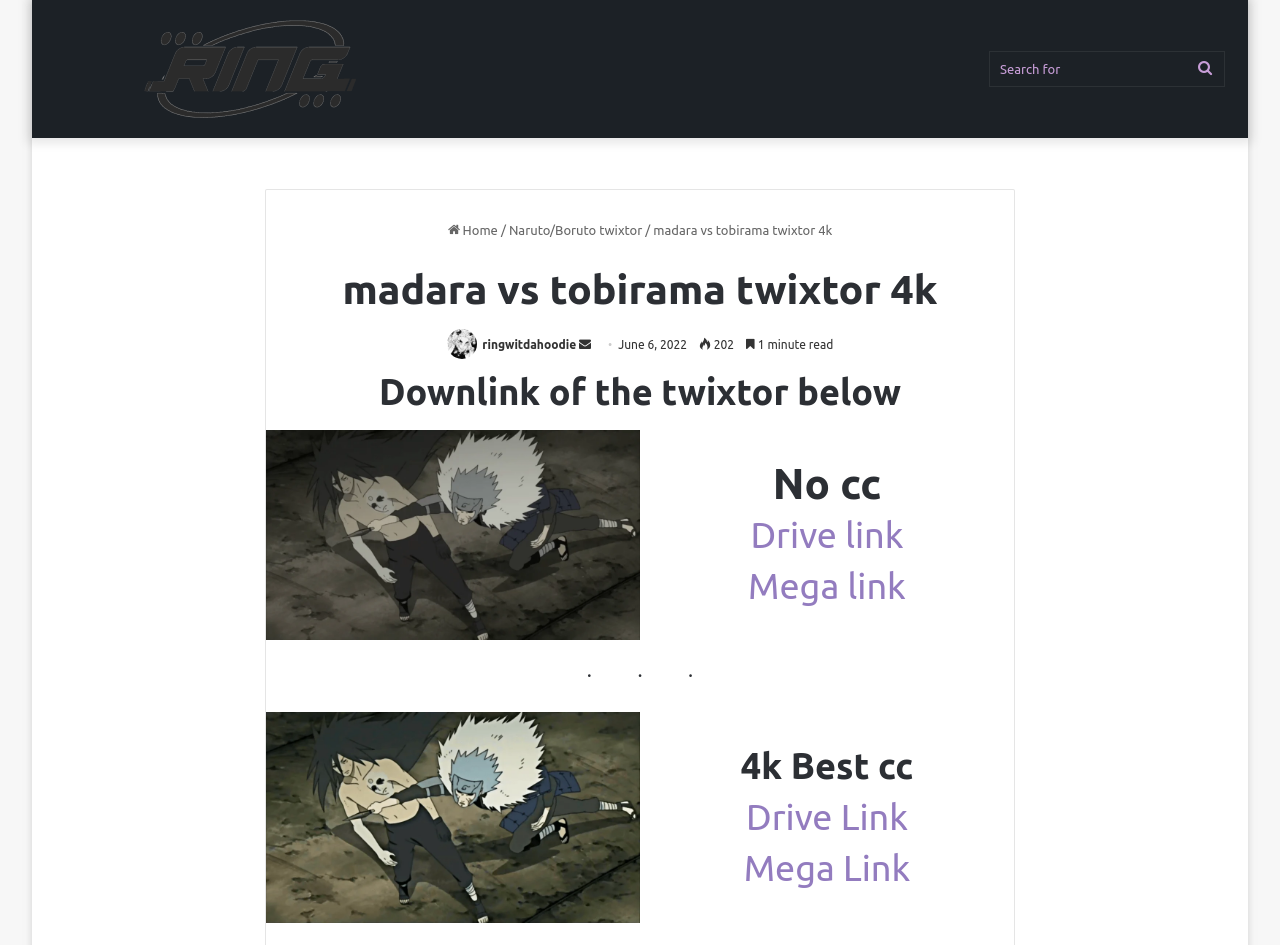Determine the coordinates of the bounding box that should be clicked to complete the instruction: "Click on the link to download the twixtor". The coordinates should be represented by four float numbers between 0 and 1: [left, top, right, bottom].

[0.586, 0.544, 0.706, 0.587]